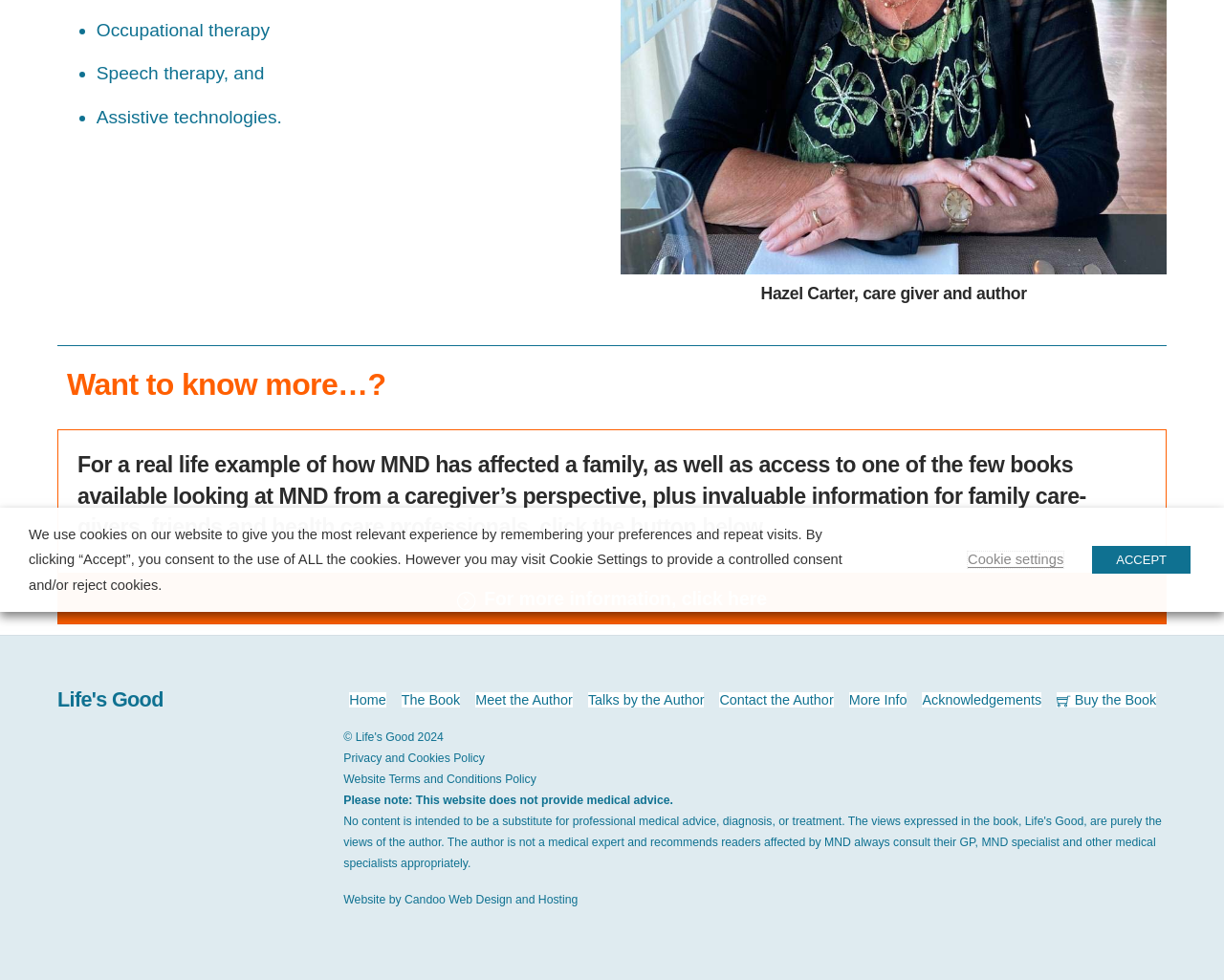Can you find the bounding box coordinates for the UI element given this description: "Life's Good"? Provide the coordinates as four float numbers between 0 and 1: [left, top, right, bottom].

[0.047, 0.702, 0.133, 0.726]